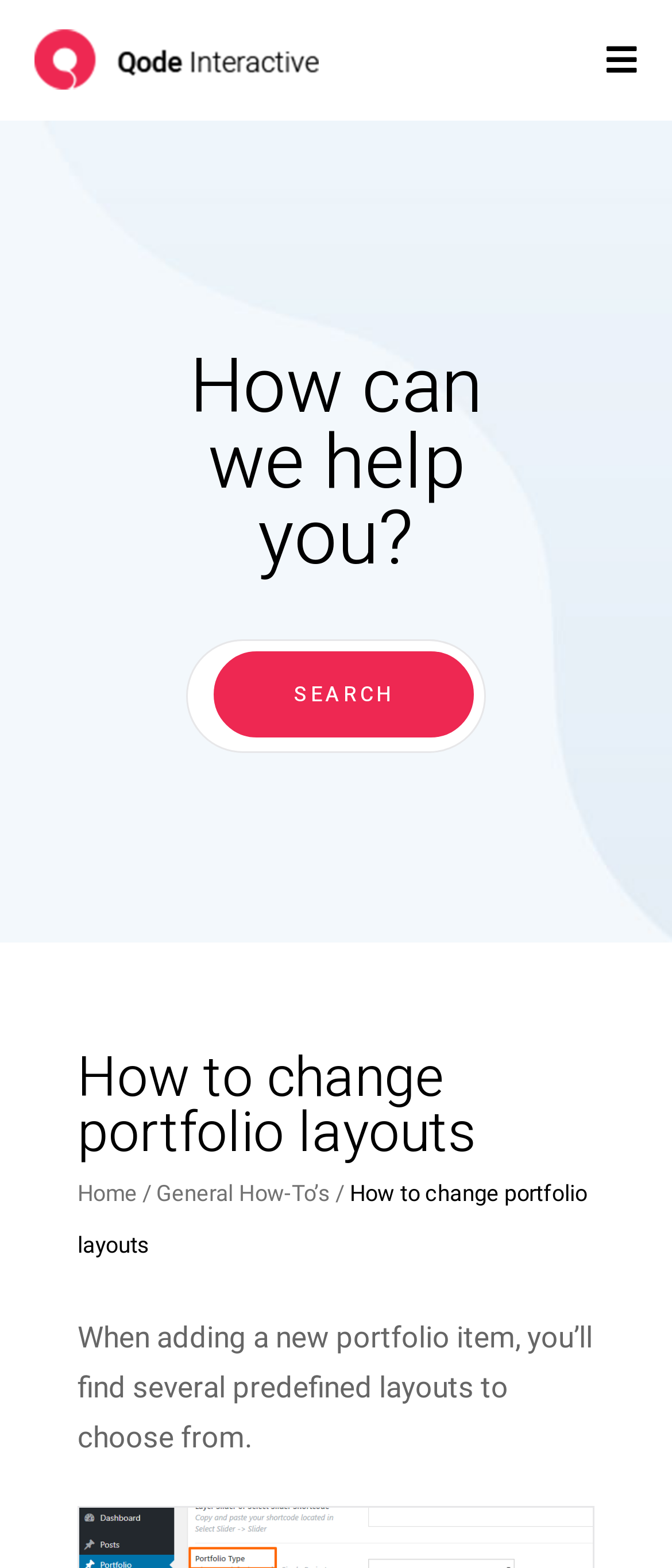Bounding box coordinates should be in the format (top-left x, top-left y, bottom-right x, bottom-right y) and all values should be floating point numbers between 0 and 1. Determine the bounding box coordinate for the UI element described as: Search

[0.317, 0.415, 0.705, 0.47]